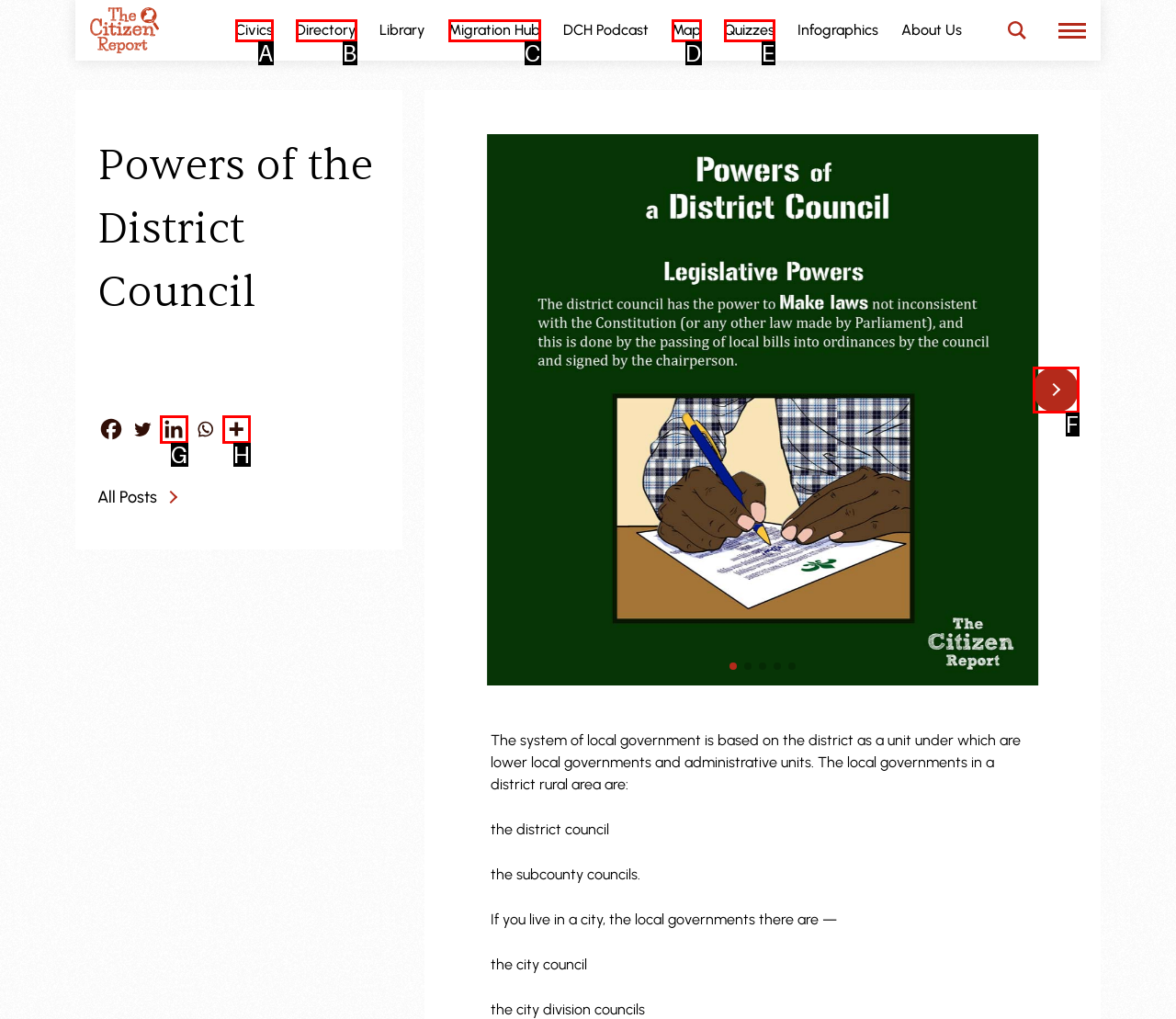Identify the HTML element that corresponds to the following description: Map. Provide the letter of the correct option from the presented choices.

D